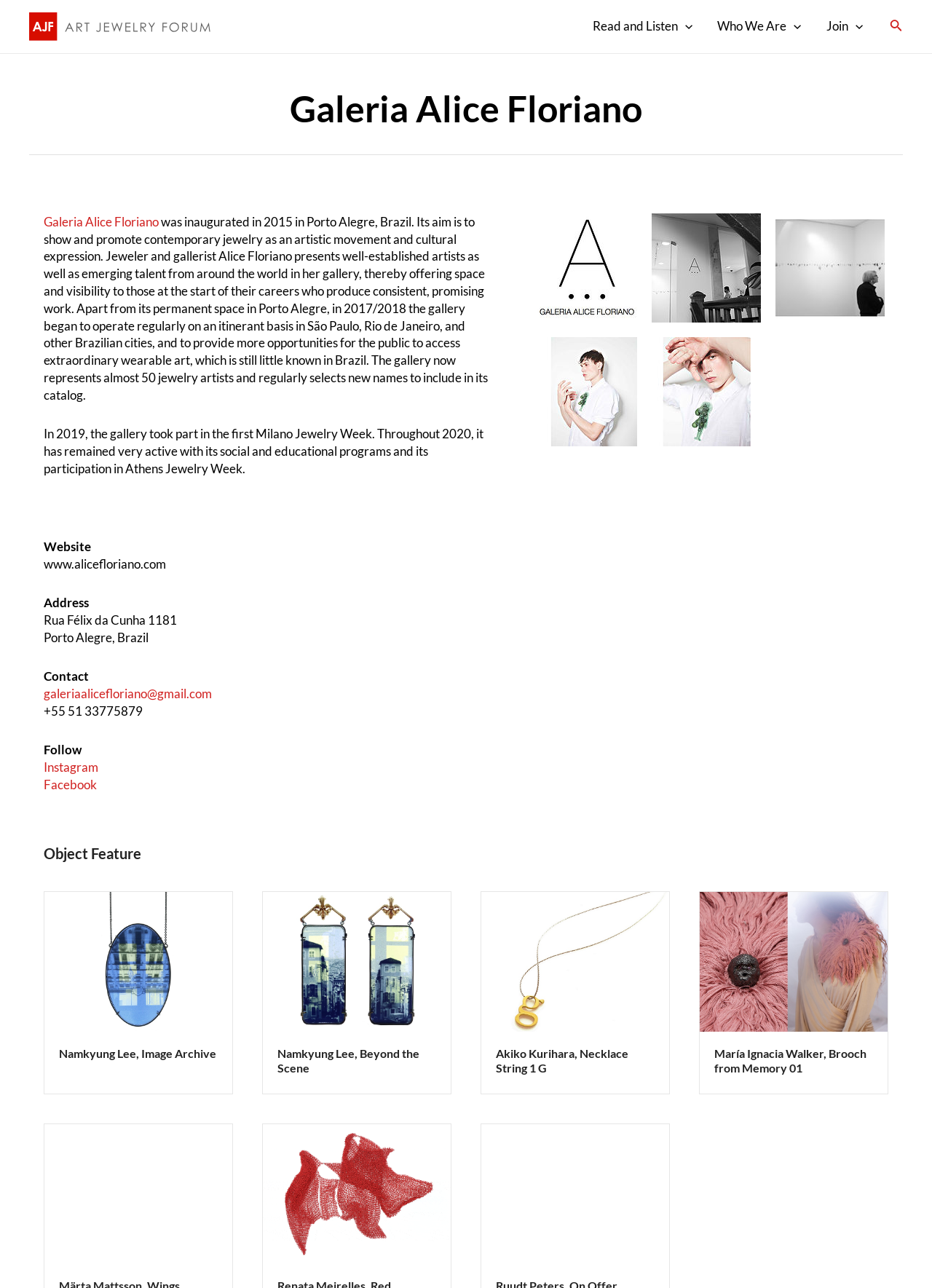Kindly provide the bounding box coordinates of the section you need to click on to fulfill the given instruction: "Visit the Galeria Alice Floriano website".

[0.047, 0.418, 0.098, 0.43]